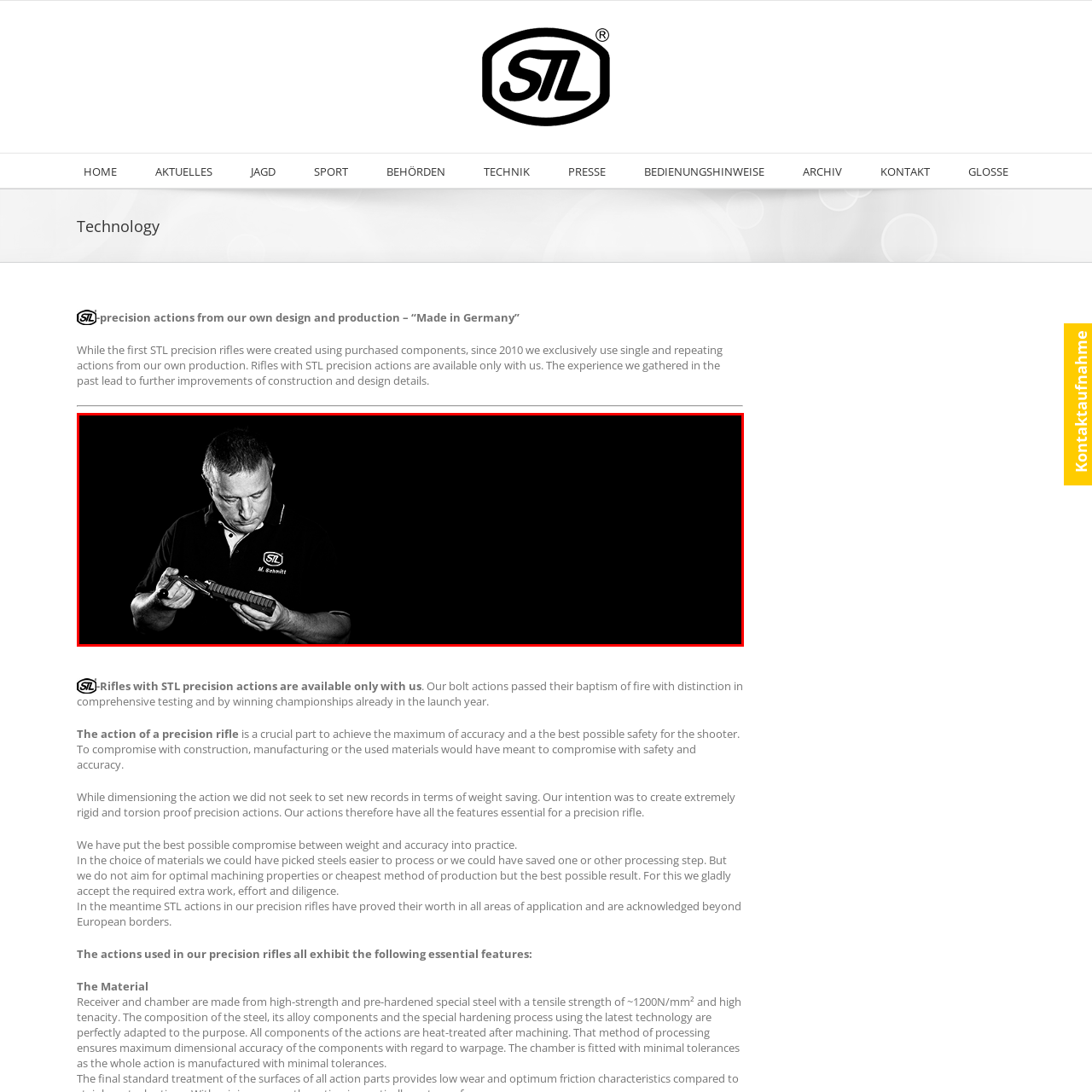Observe the area inside the red box, Is the rifle component being examined for quality? Respond with a single word or phrase.

Yes